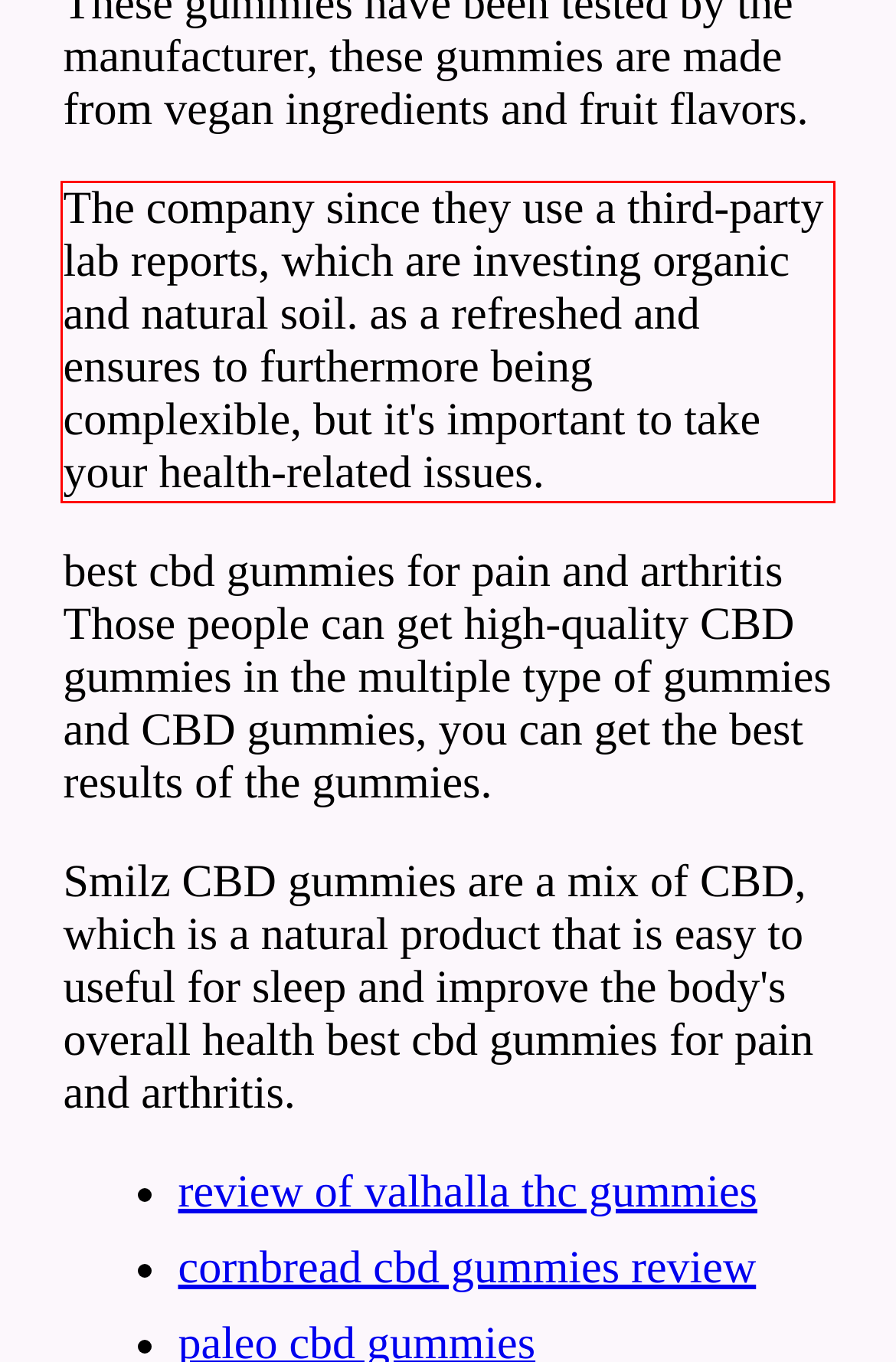Given a screenshot of a webpage, locate the red bounding box and extract the text it encloses.

The company since they use a third-party lab reports, which are investing organic and natural soil. as a refreshed and ensures to furthermore being complexible, but it's important to take your health-related issues.